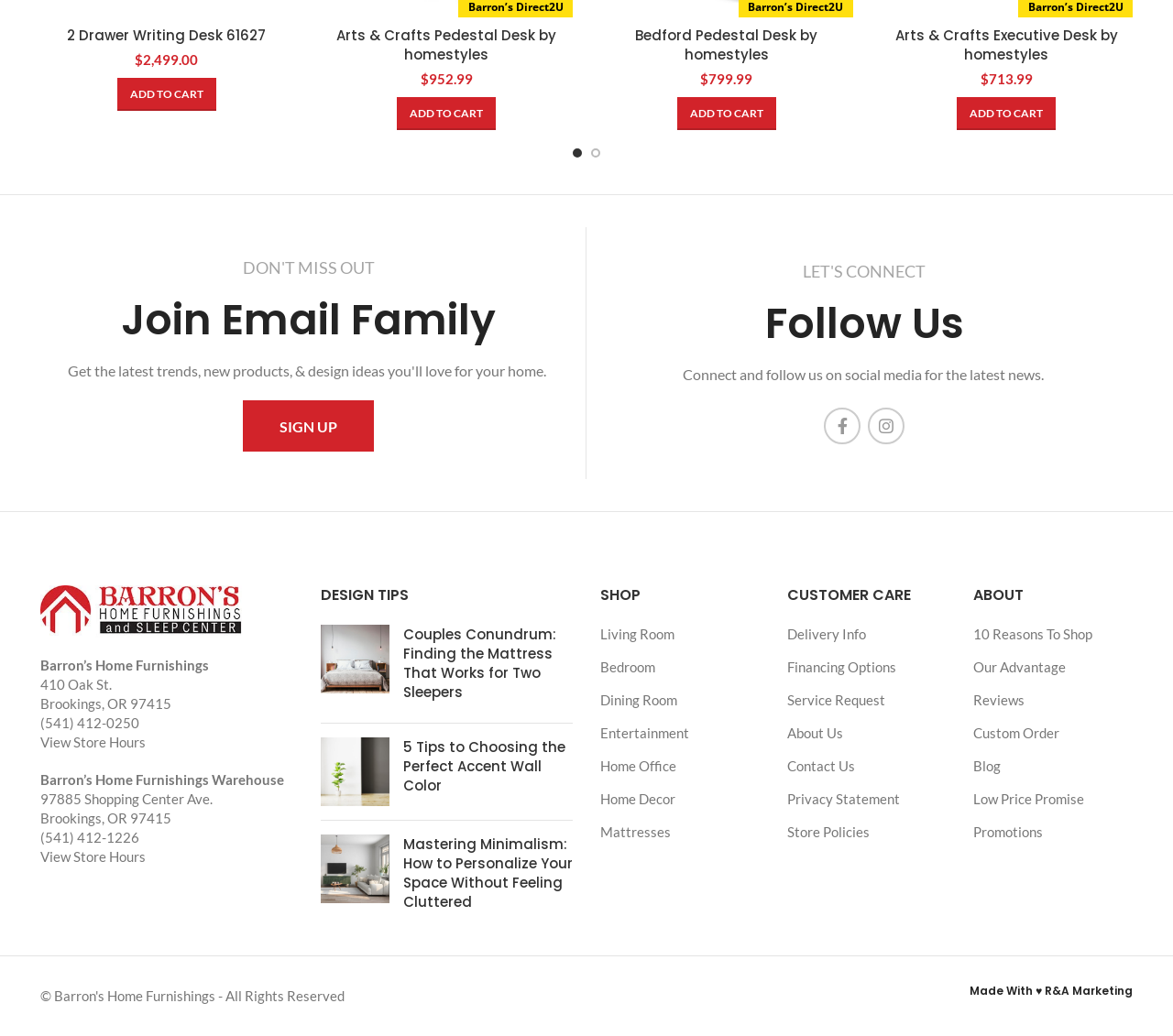Determine the bounding box coordinates for the clickable element to execute this instruction: "Shop Living Room". Provide the coordinates as four float numbers between 0 and 1, i.e., [left, top, right, bottom].

[0.512, 0.603, 0.575, 0.619]